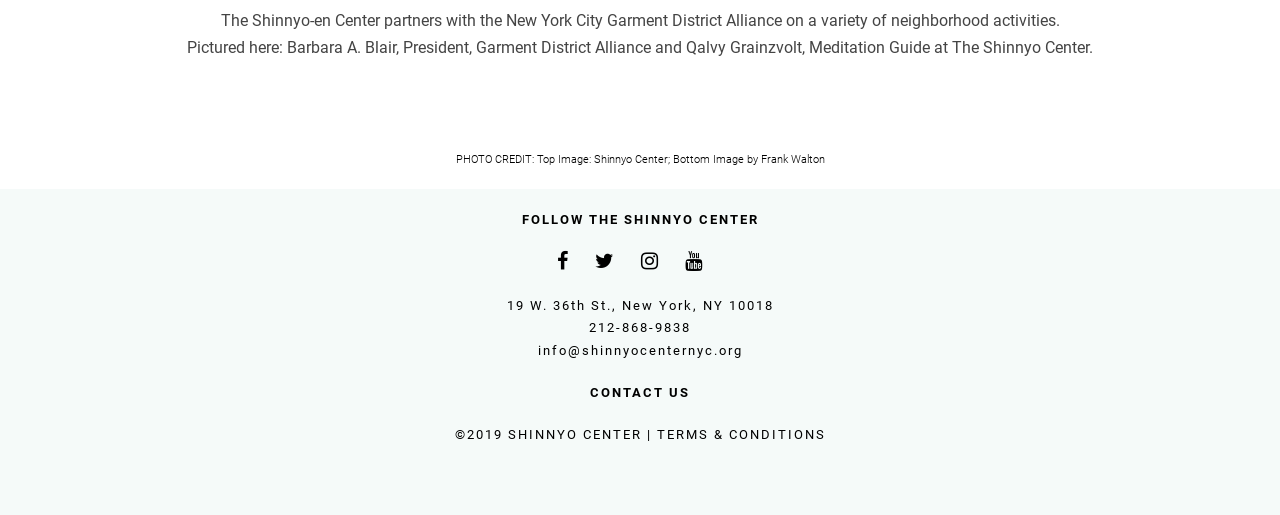What is the copyright year of the Shinnyo Center website?
Carefully examine the image and provide a detailed answer to the question.

I found the copyright year by looking at the static text element that contains the copyright information, which is located at the bottom of the page.